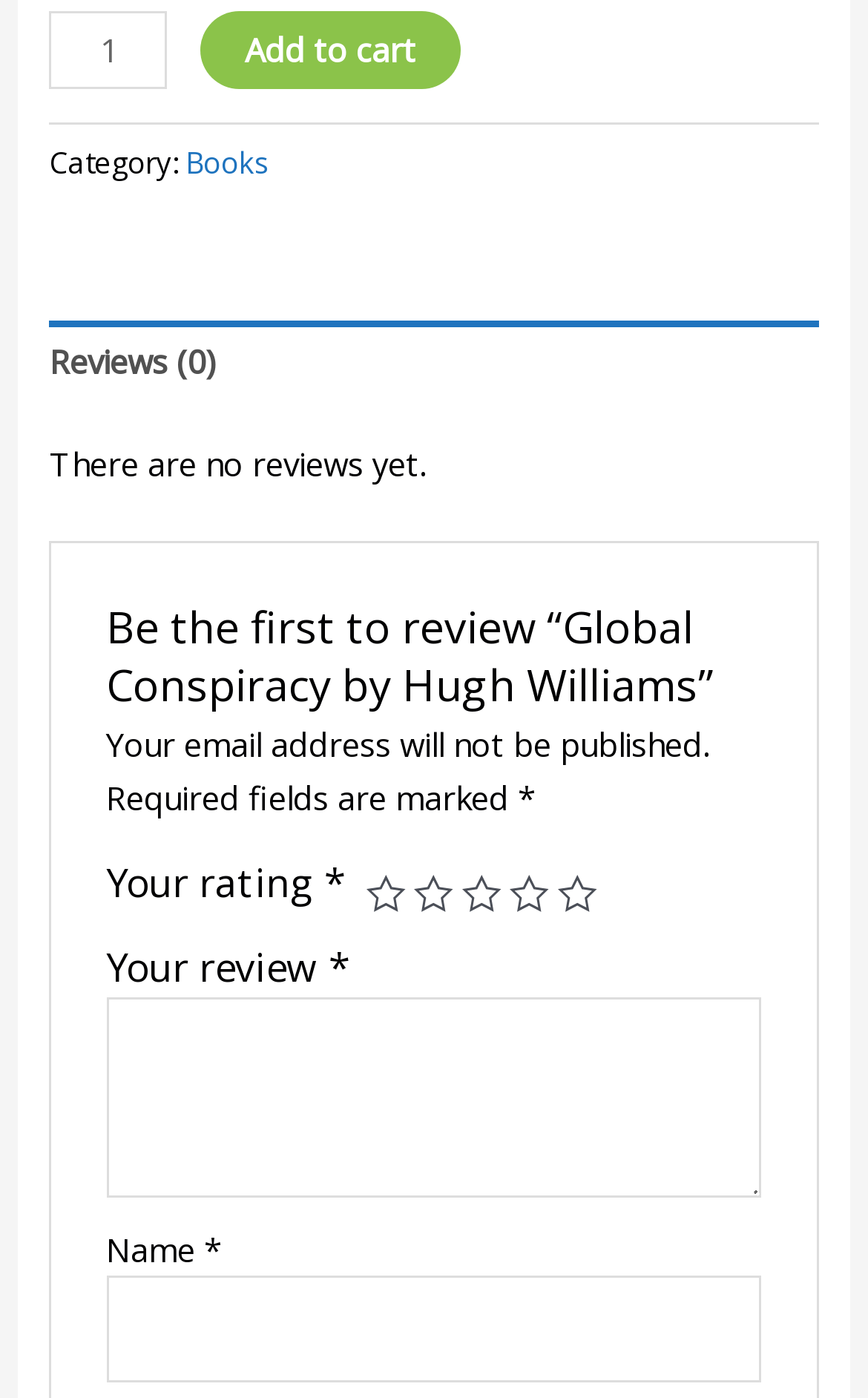Identify the bounding box coordinates of the clickable region to carry out the given instruction: "Enter your name".

[0.123, 0.913, 0.877, 0.988]